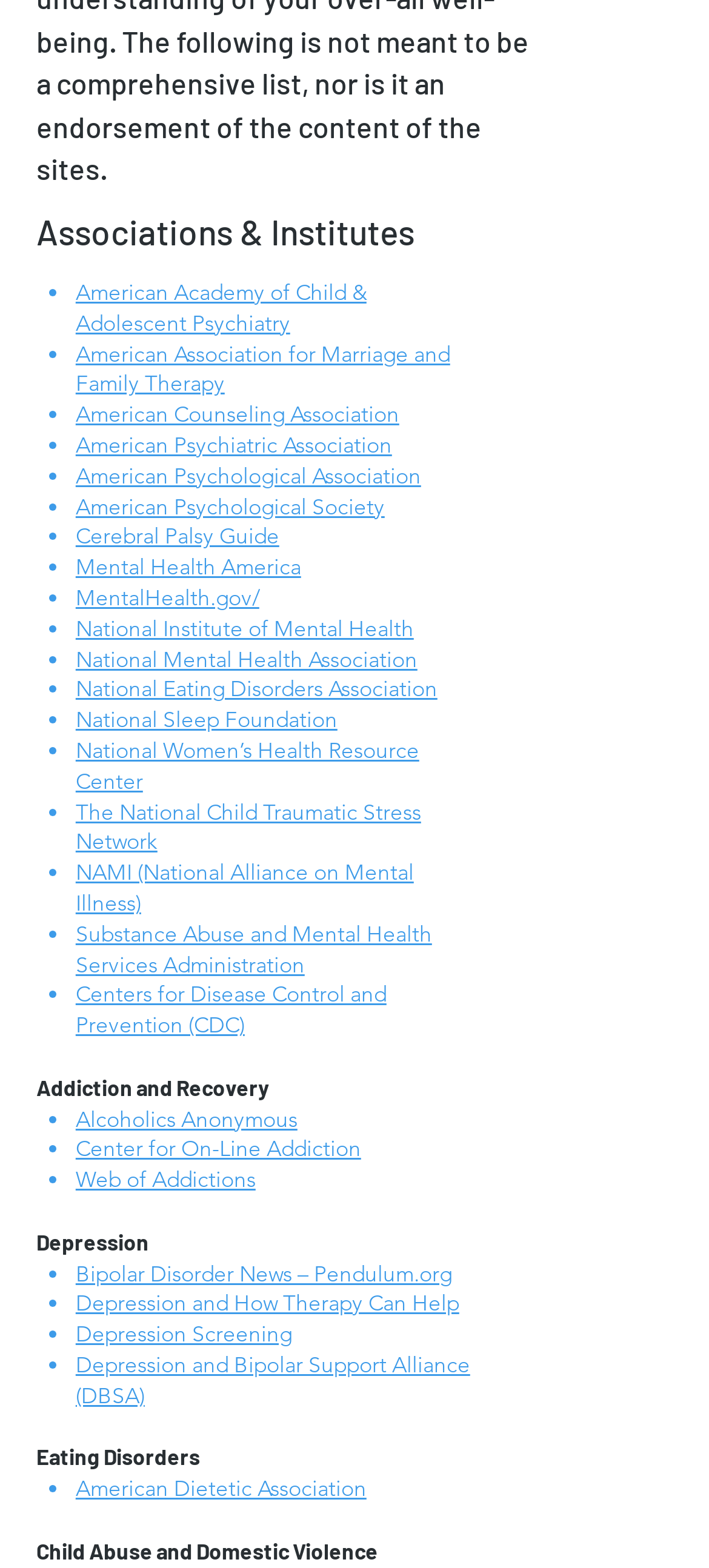Analyze the image and answer the question with as much detail as possible: 
What type of organization is 'American Psychological Association'?

The type of organization 'American Psychological Association' is can be determined by looking at its name, which contains the word 'Association'. This suggests that it is a professional organization for psychologists.